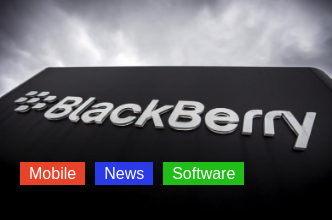Respond to the question below with a concise word or phrase:
What emotions does the visual arrangement evoke?

Nostalgia